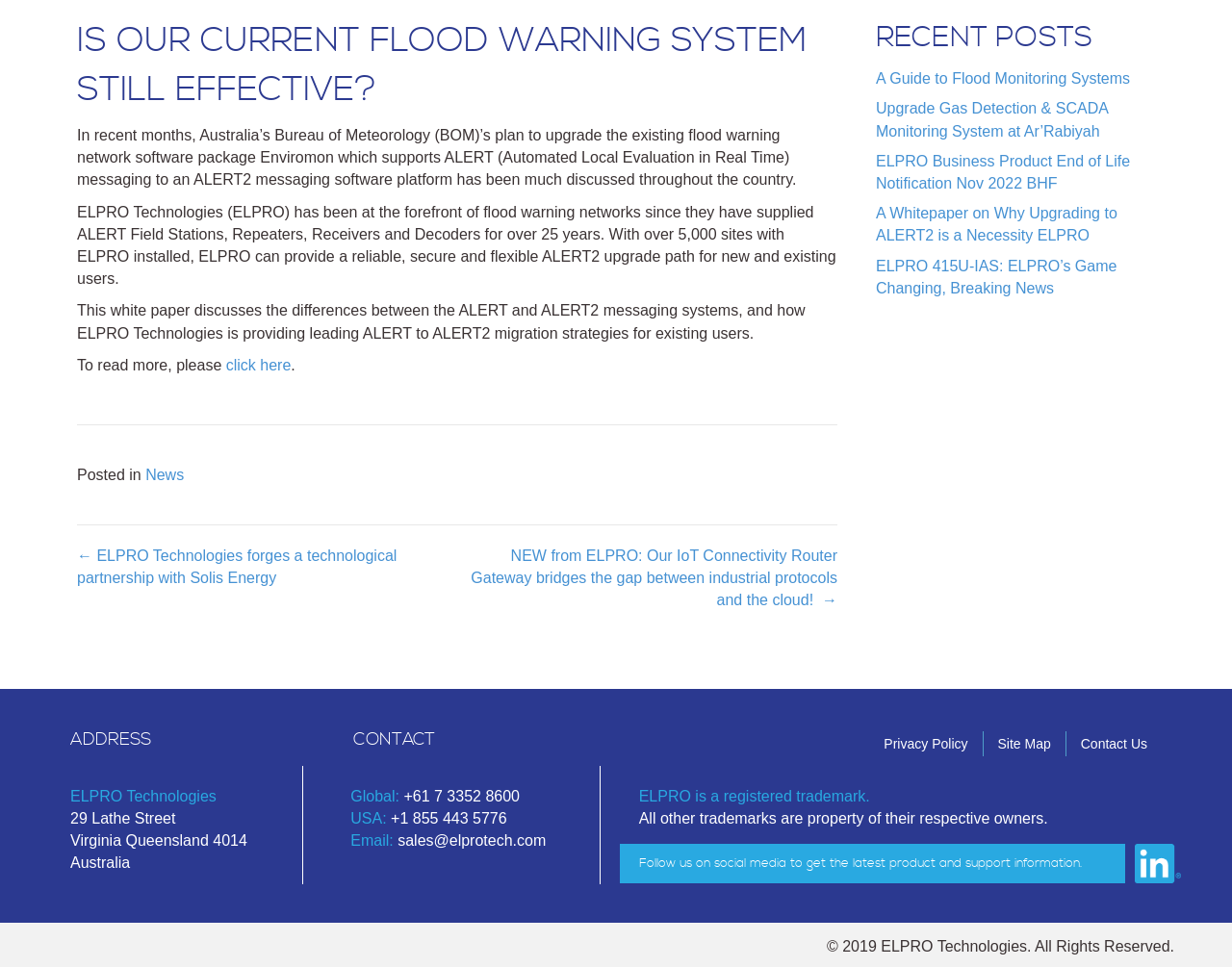What social media platform is linked?
Please use the image to deliver a detailed and complete answer.

The social media platform linked is LinkedIn, which can be found in the footer section of the webpage, where it is represented by a LinkedIn icon.